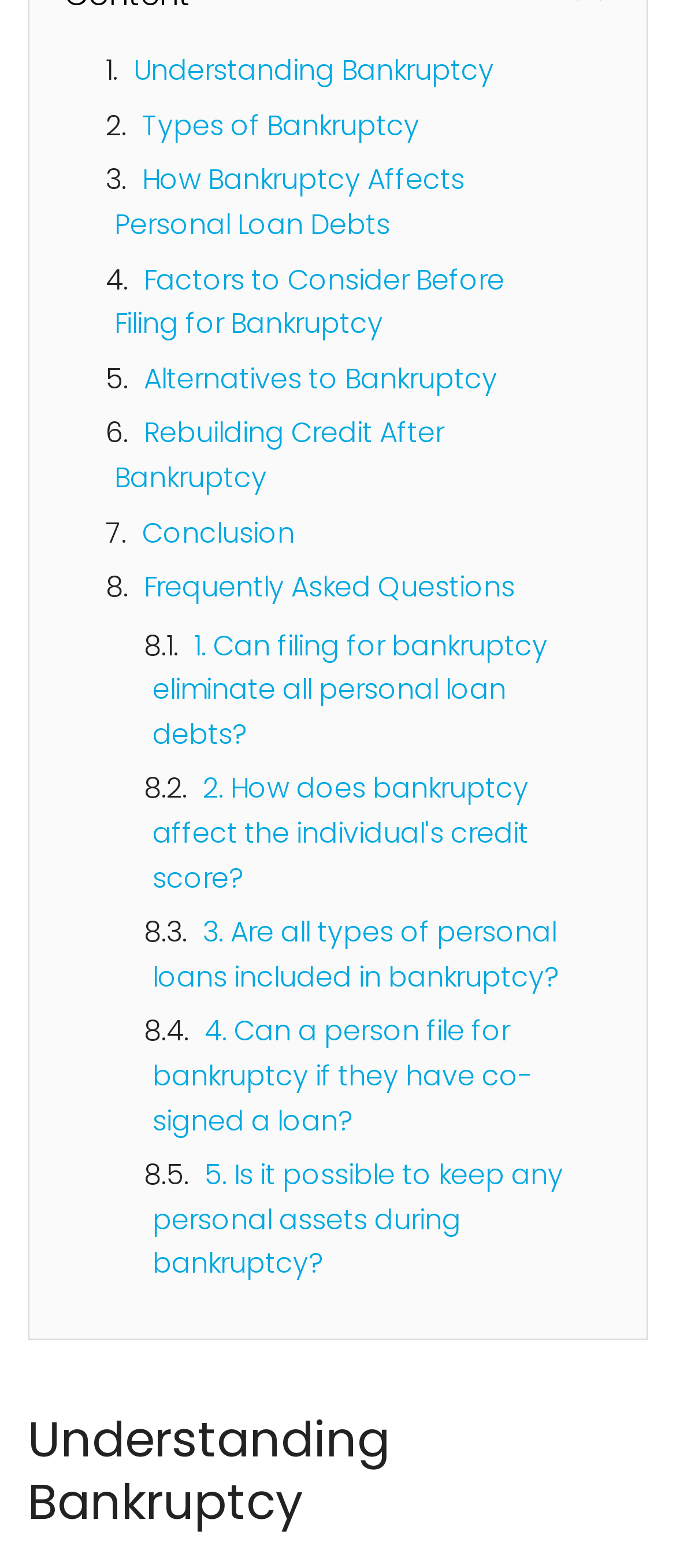Locate the coordinates of the bounding box for the clickable region that fulfills this instruction: "View 'Frequently Asked Questions'".

[0.213, 0.362, 0.762, 0.387]